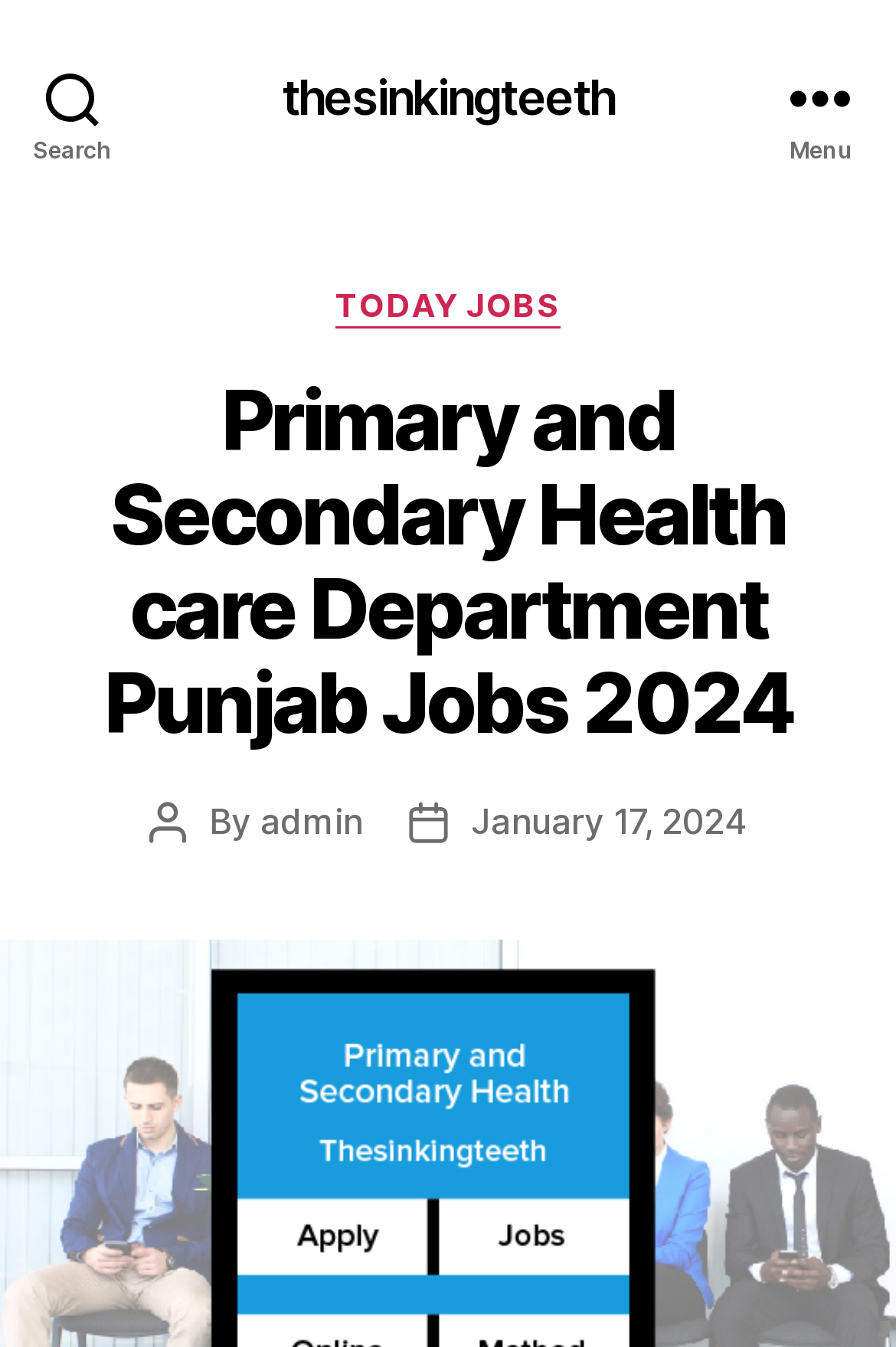What is the date of the latest article?
Answer the question with as much detail as you can, using the image as a reference.

I found the answer by looking at the text 'Post date' and the corresponding link 'January 17, 2024' next to it. This indicates that the latest article was posted on January 17, 2024.